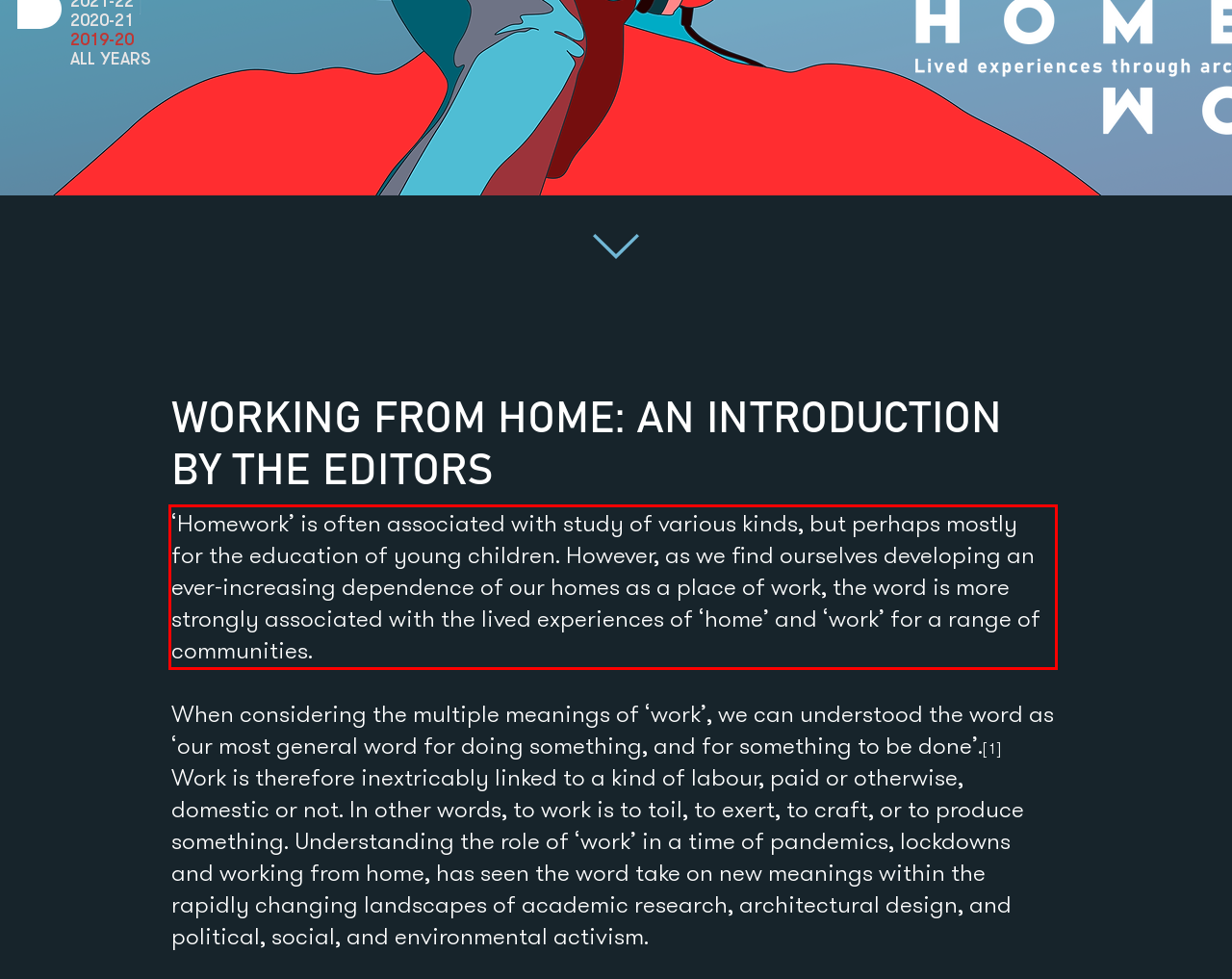Given a screenshot of a webpage with a red bounding box, please identify and retrieve the text inside the red rectangle.

‘Homework’ is often associated with study of various kinds, but perhaps mostly for the education of young children. However, as we find ourselves developing an ever-increasing dependence of our homes as a place of work, the word is more strongly associated with the lived experiences of ‘home’ and ‘work’ for a range of communities.